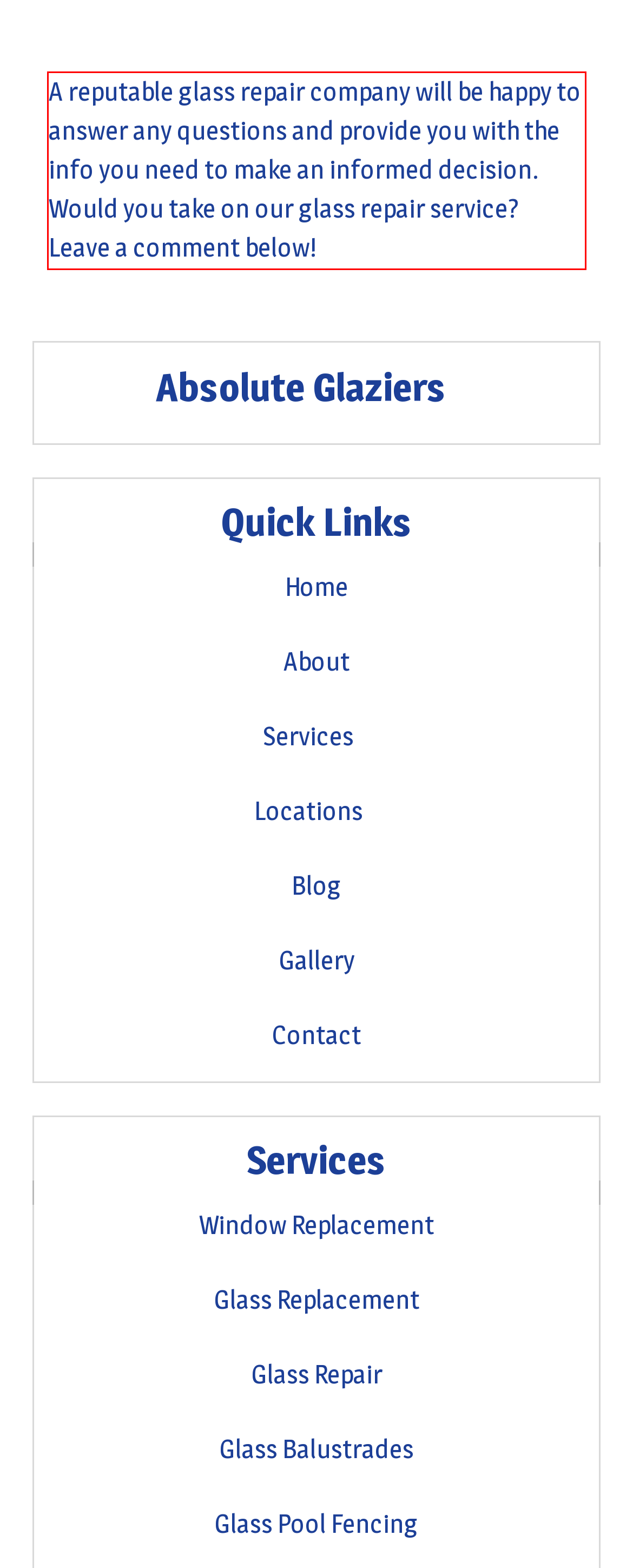Please take the screenshot of the webpage, find the red bounding box, and generate the text content that is within this red bounding box.

A reputable glass repair company will be happy to answer any questions and provide you with the info you need to make an informed decision. Would you take on our glass repair service? Leave a comment below!